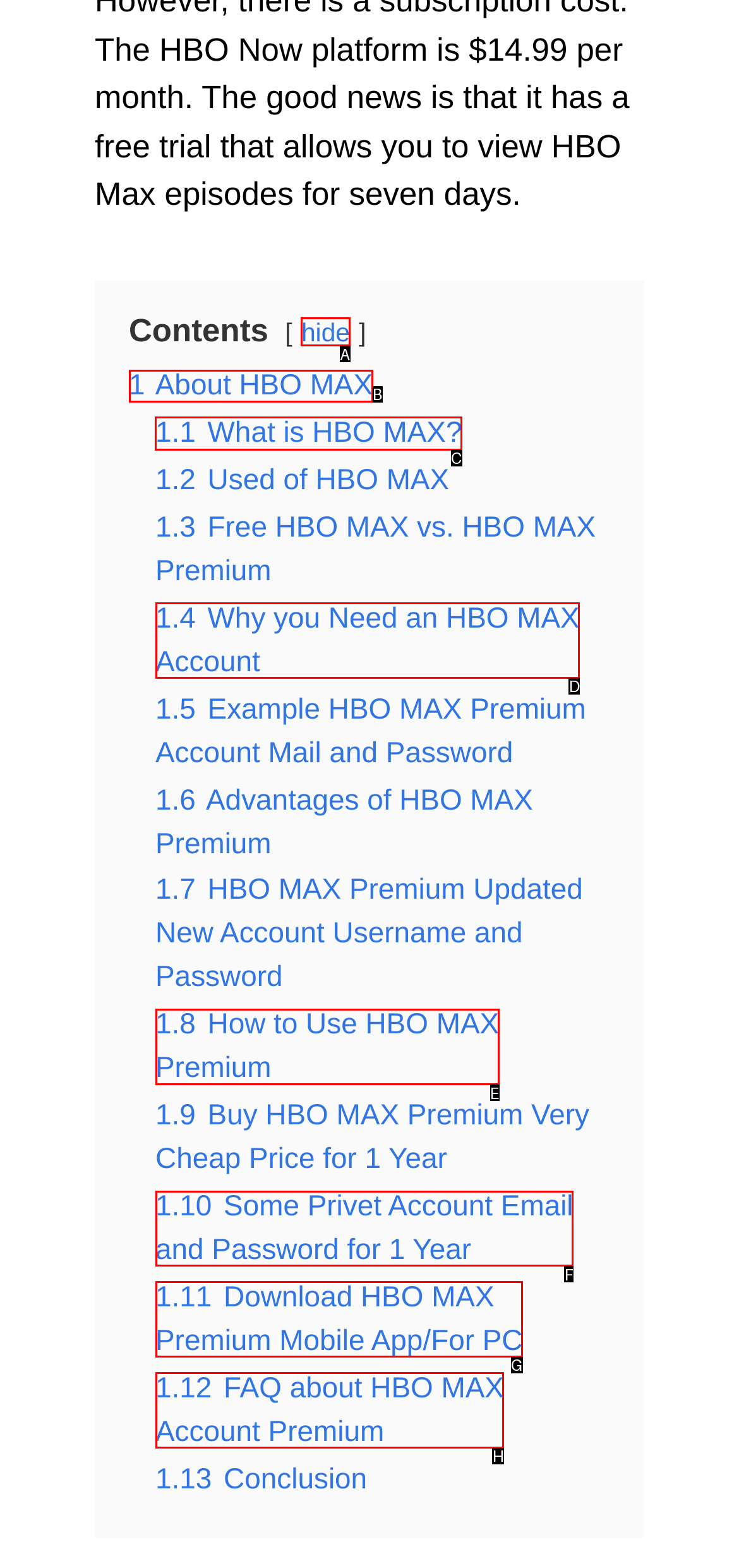Identify the HTML element to select in order to accomplish the following task: Click on 'What is HBO MAX?'
Reply with the letter of the chosen option from the given choices directly.

C